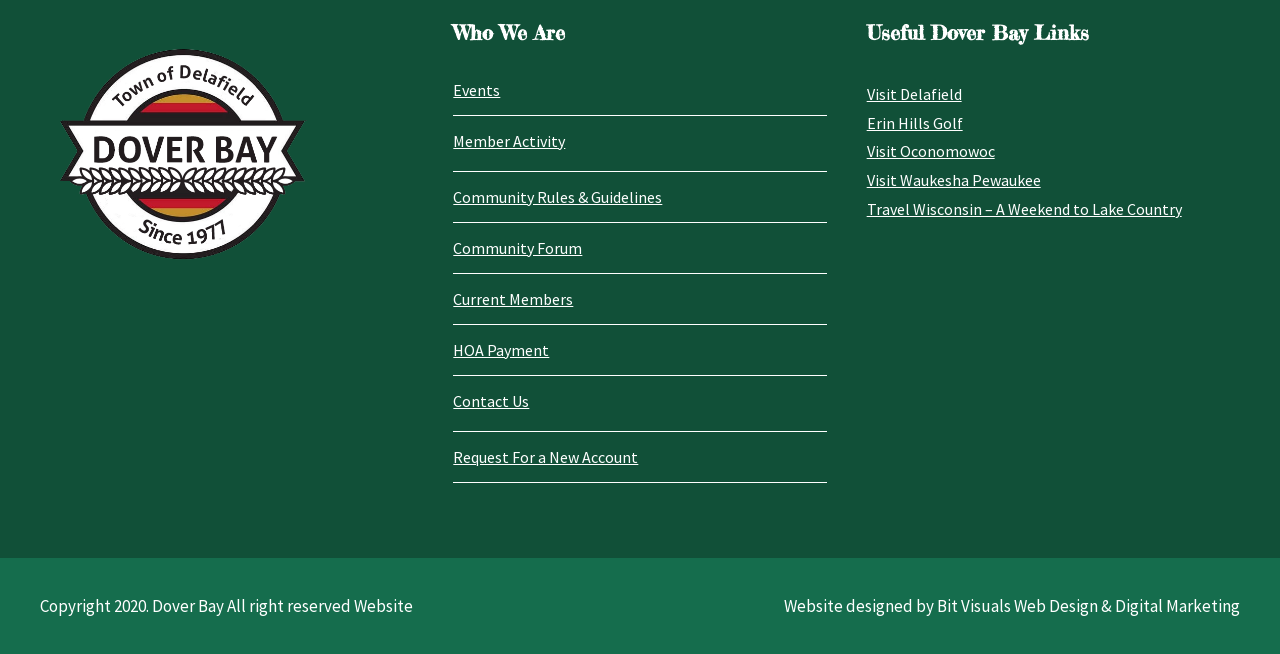What is the purpose of the 'HOA Payment' link?
Based on the screenshot, provide a one-word or short-phrase response.

To make payments